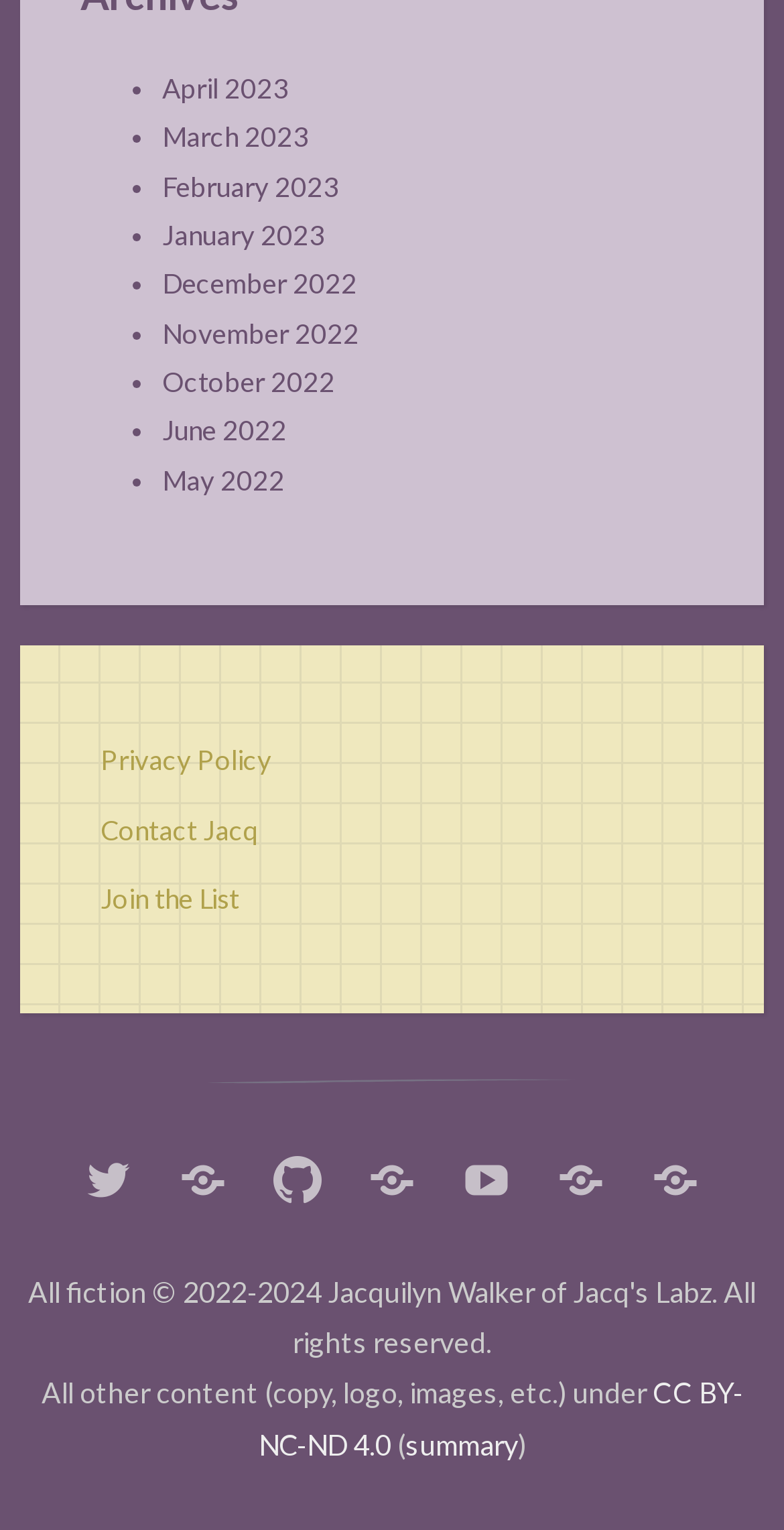Please locate the clickable area by providing the bounding box coordinates to follow this instruction: "Check Privacy Policy".

[0.128, 0.487, 0.346, 0.508]